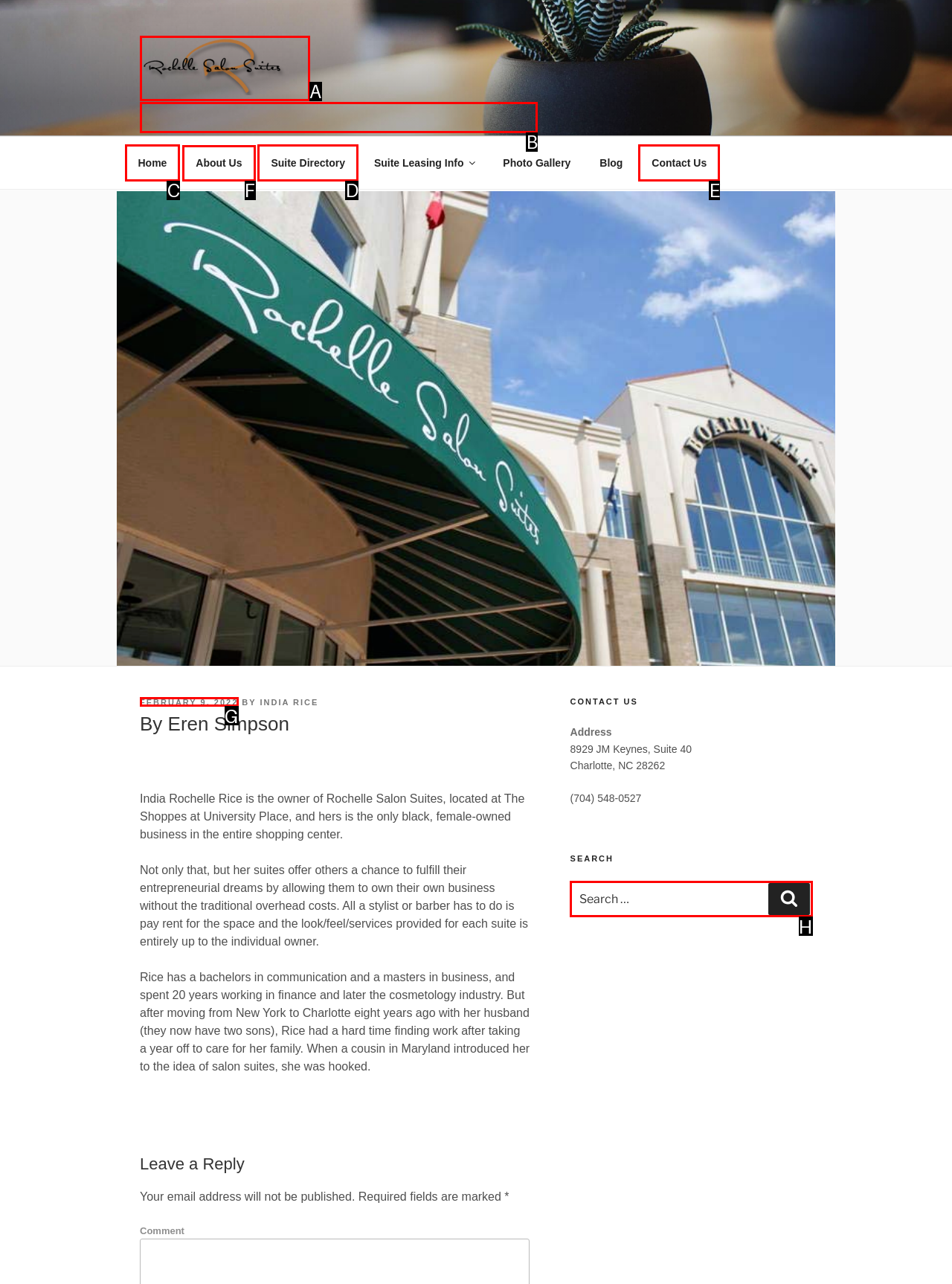Find the appropriate UI element to complete the task: Visit the 'About Us' page. Indicate your choice by providing the letter of the element.

F